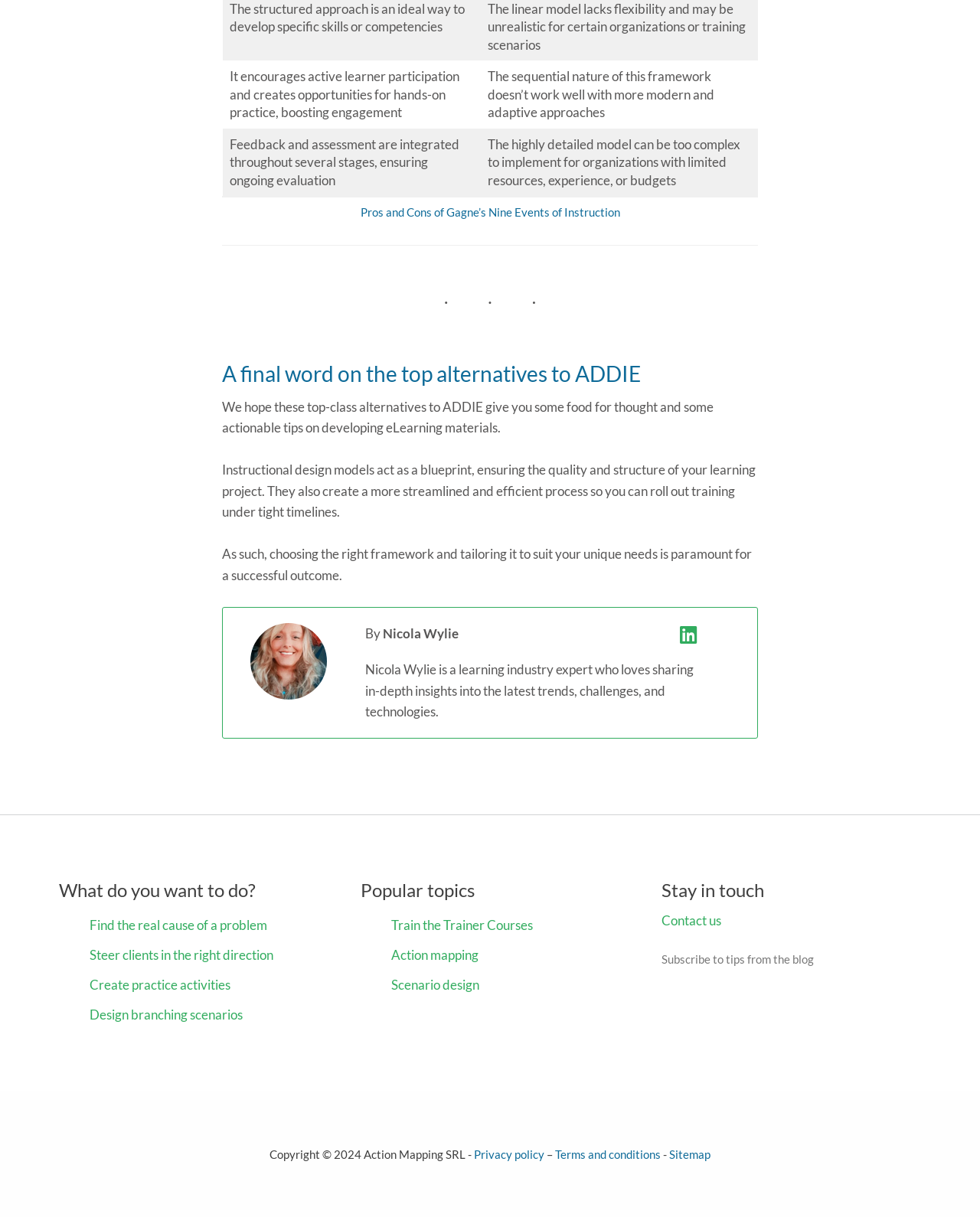Please find the bounding box coordinates of the element that you should click to achieve the following instruction: "Contact us". The coordinates should be presented as four float numbers between 0 and 1: [left, top, right, bottom].

[0.675, 0.75, 0.736, 0.763]